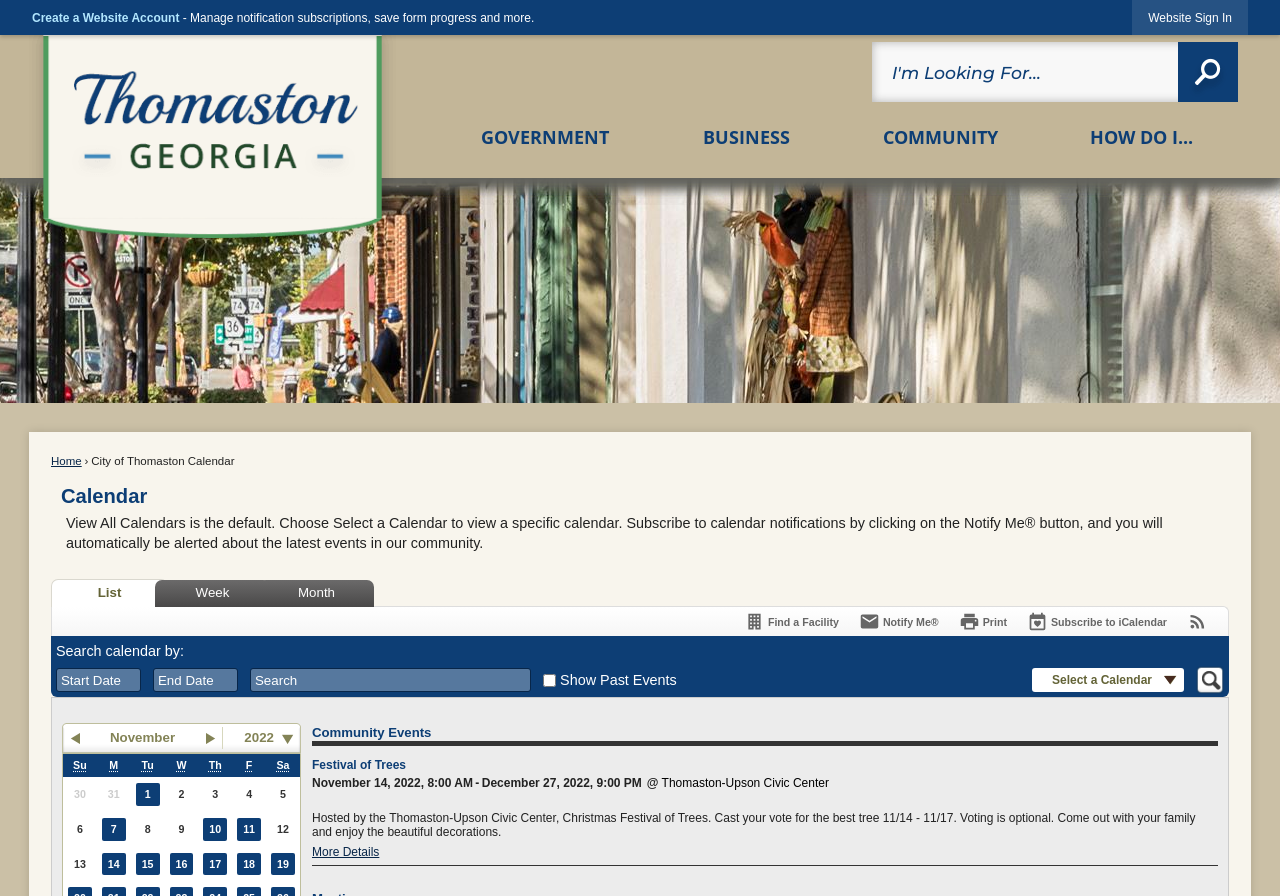Please specify the bounding box coordinates of the clickable region necessary for completing the following instruction: "Click on Book a consultation". The coordinates must consist of four float numbers between 0 and 1, i.e., [left, top, right, bottom].

None